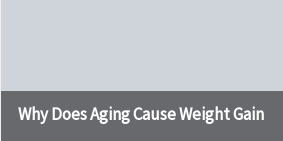Please use the details from the image to answer the following question comprehensively:
What aspect of health is being discussed?

The heading 'Why Does Aging Cause Weight Gain' implies that the discussion is focused on the impact of aging on body composition, which is a critical aspect of overall health, suggesting that the content will explore the changes that occur in the body as people age and how they affect weight gain.